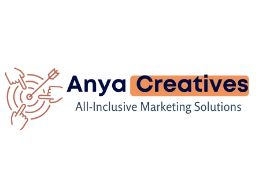What elements are incorporated in the graphic illustration?
Could you give a comprehensive explanation in response to this question?

The graphic illustration accompanying the name 'Anya Creatives' incorporates elements representing collaboration and strategy, such as hands and arrows, symbolizing the all-inclusive marketing services offered by the company.